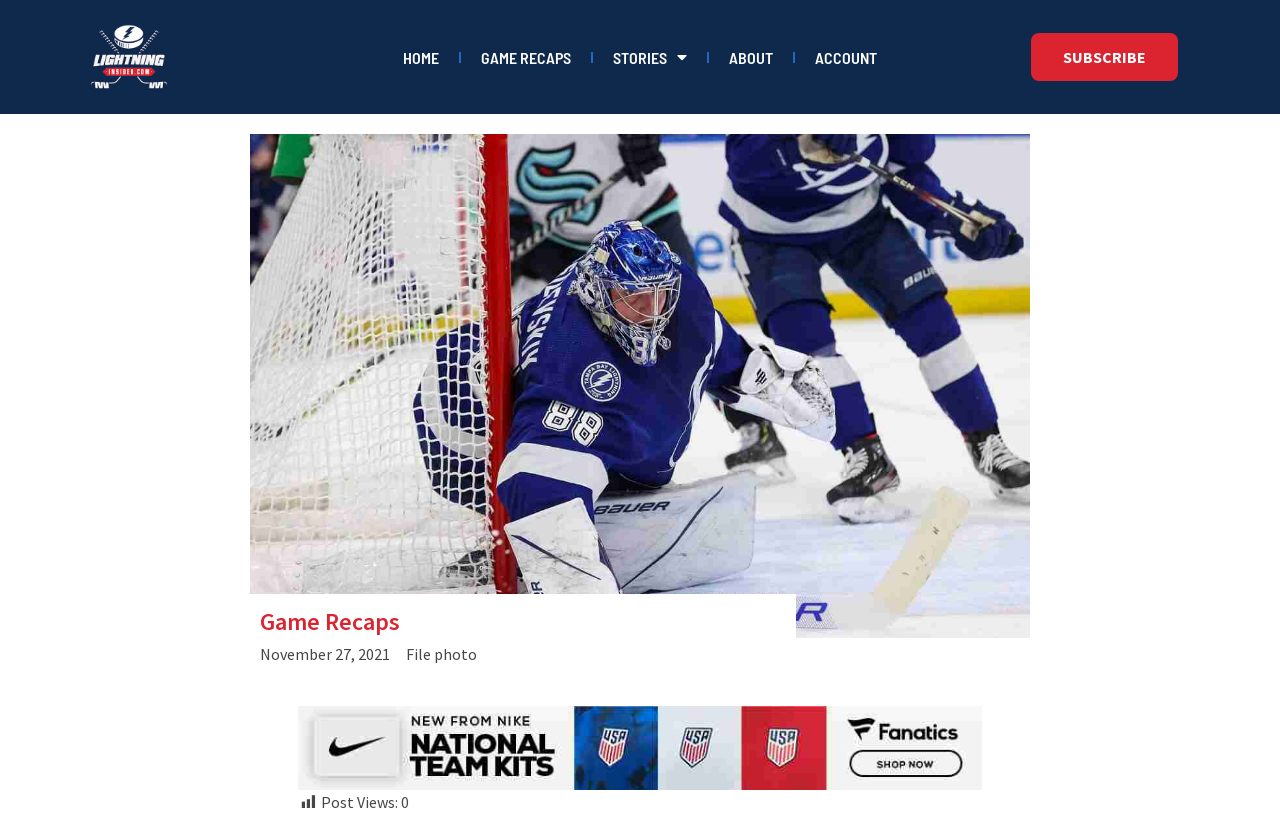Locate the bounding box coordinates of the UI element described by: "About". The bounding box coordinates should consist of four float numbers between 0 and 1, i.e., [left, top, right, bottom].

[0.554, 0.042, 0.62, 0.096]